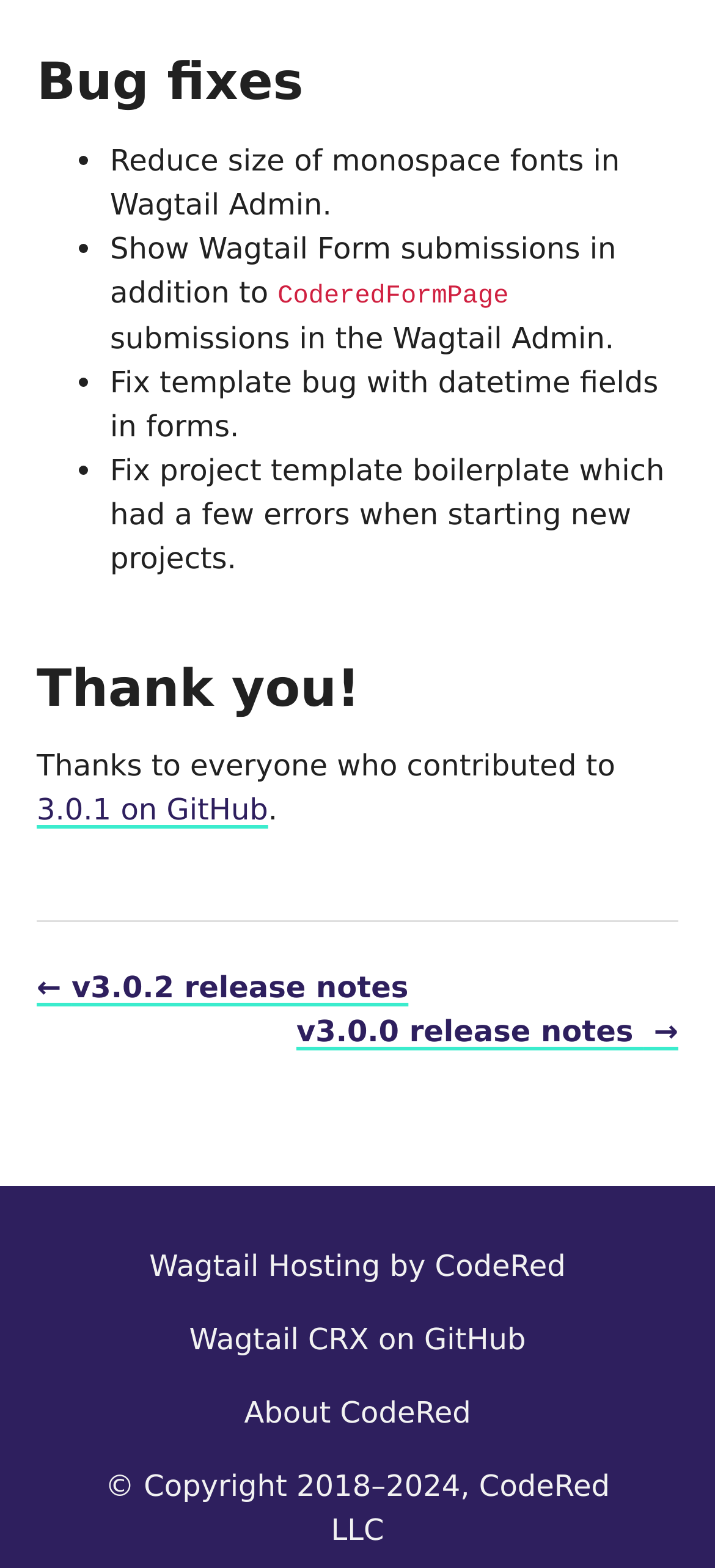Refer to the image and offer a detailed explanation in response to the question: What is the version of the release notes linked on the page?

The webpage contains links to 'v3.0.2 release notes' and 'v3.0.0 release notes', indicating that these are the versions of the release notes linked on the page.